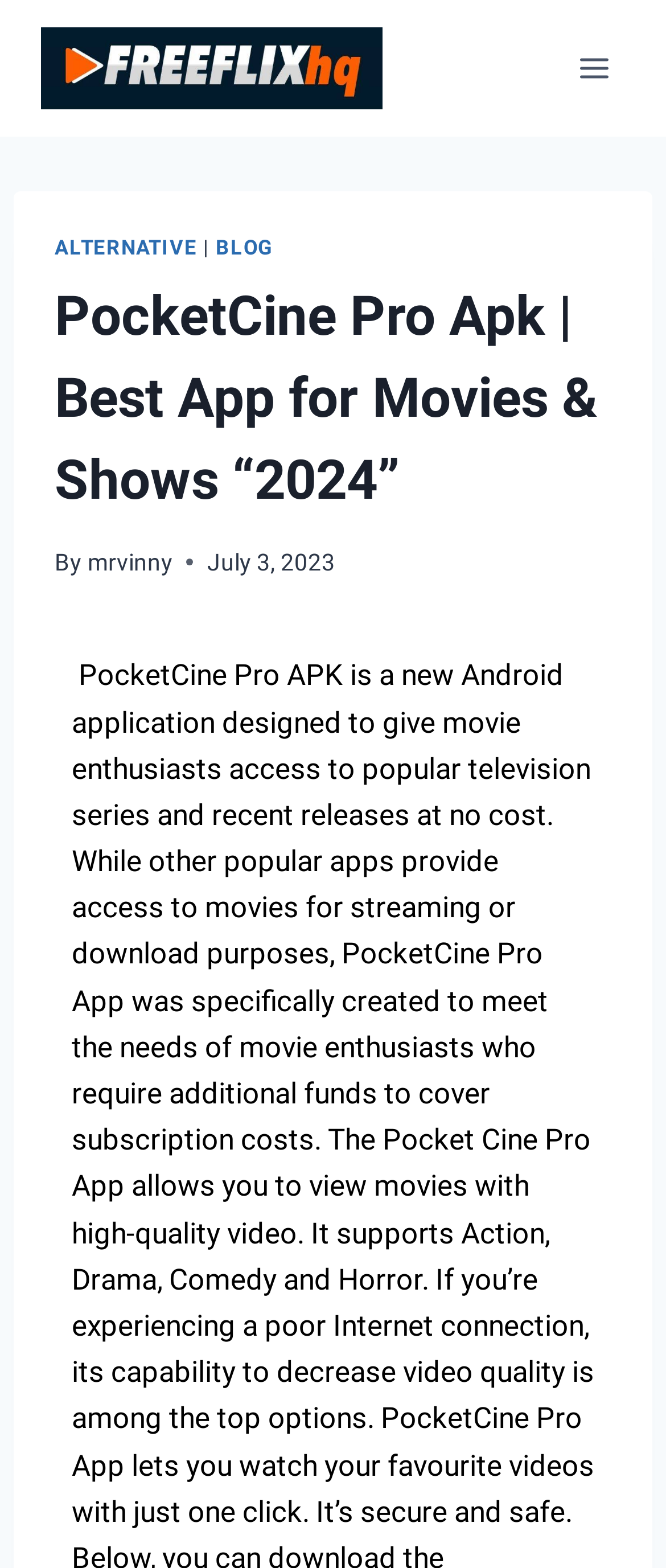Determine the bounding box coordinates for the UI element described. Format the coordinates as (top-left x, top-left y, bottom-right x, bottom-right y) and ensure all values are between 0 and 1. Element description: alt="FreeFlix HQ"

[0.062, 0.018, 0.574, 0.069]